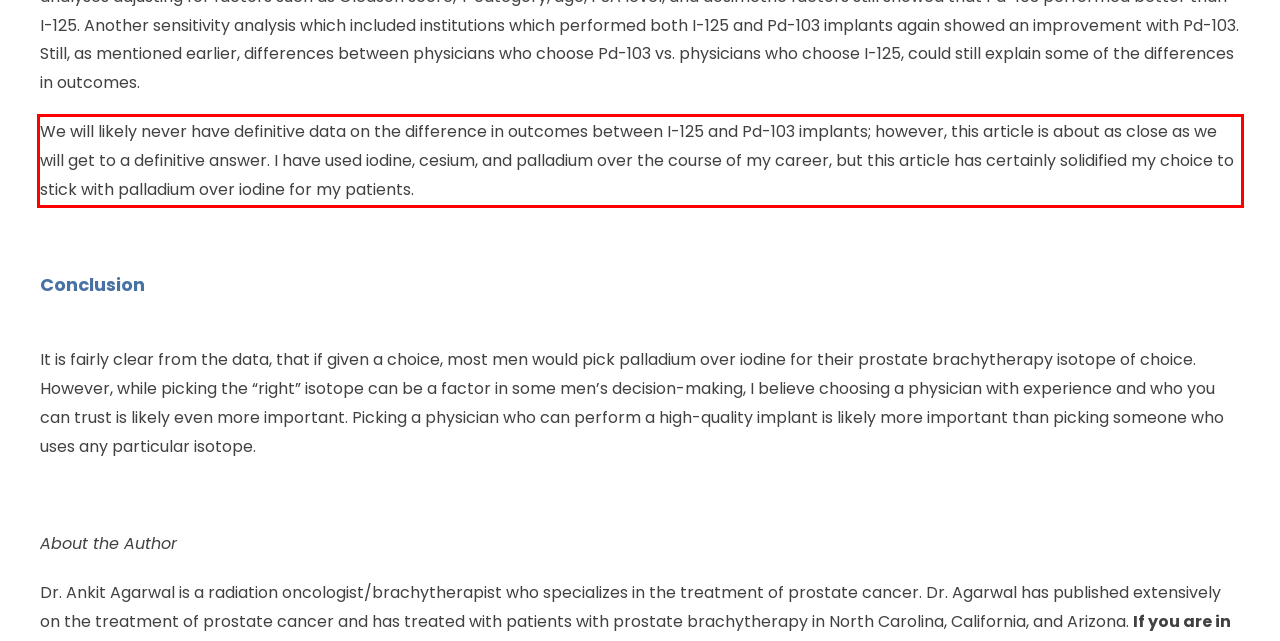Within the screenshot of the webpage, there is a red rectangle. Please recognize and generate the text content inside this red bounding box.

We will likely never have definitive data on the difference in outcomes between I-125 and Pd-103 implants; however, this article is about as close as we will get to a definitive answer. I have used iodine, cesium, and palladium over the course of my career, but this article has certainly solidified my choice to stick with palladium over iodine for my patients.